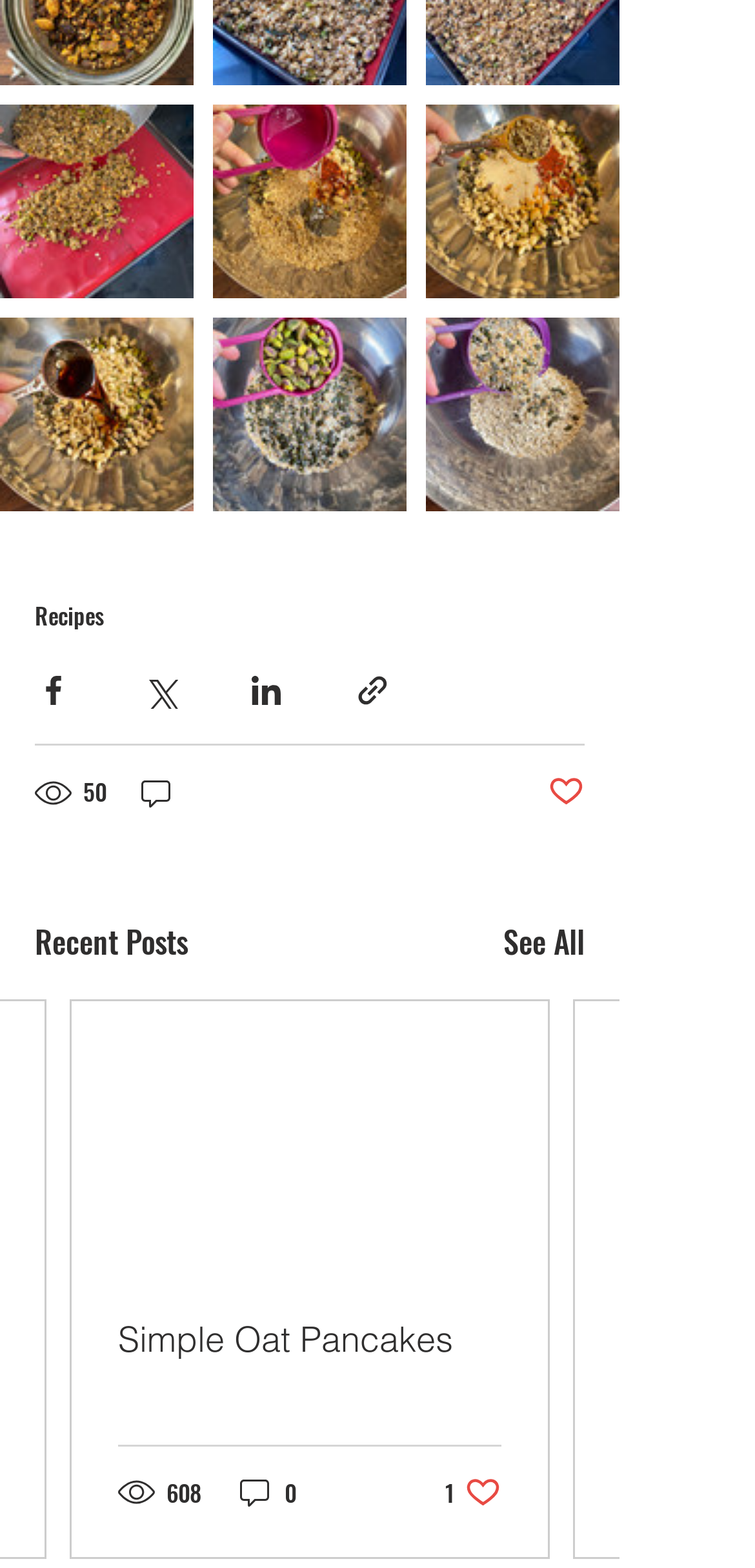Please determine the bounding box coordinates of the element to click in order to execute the following instruction: "Click the first image". The coordinates should be four float numbers between 0 and 1, specified as [left, top, right, bottom].

[0.0, 0.067, 0.256, 0.191]